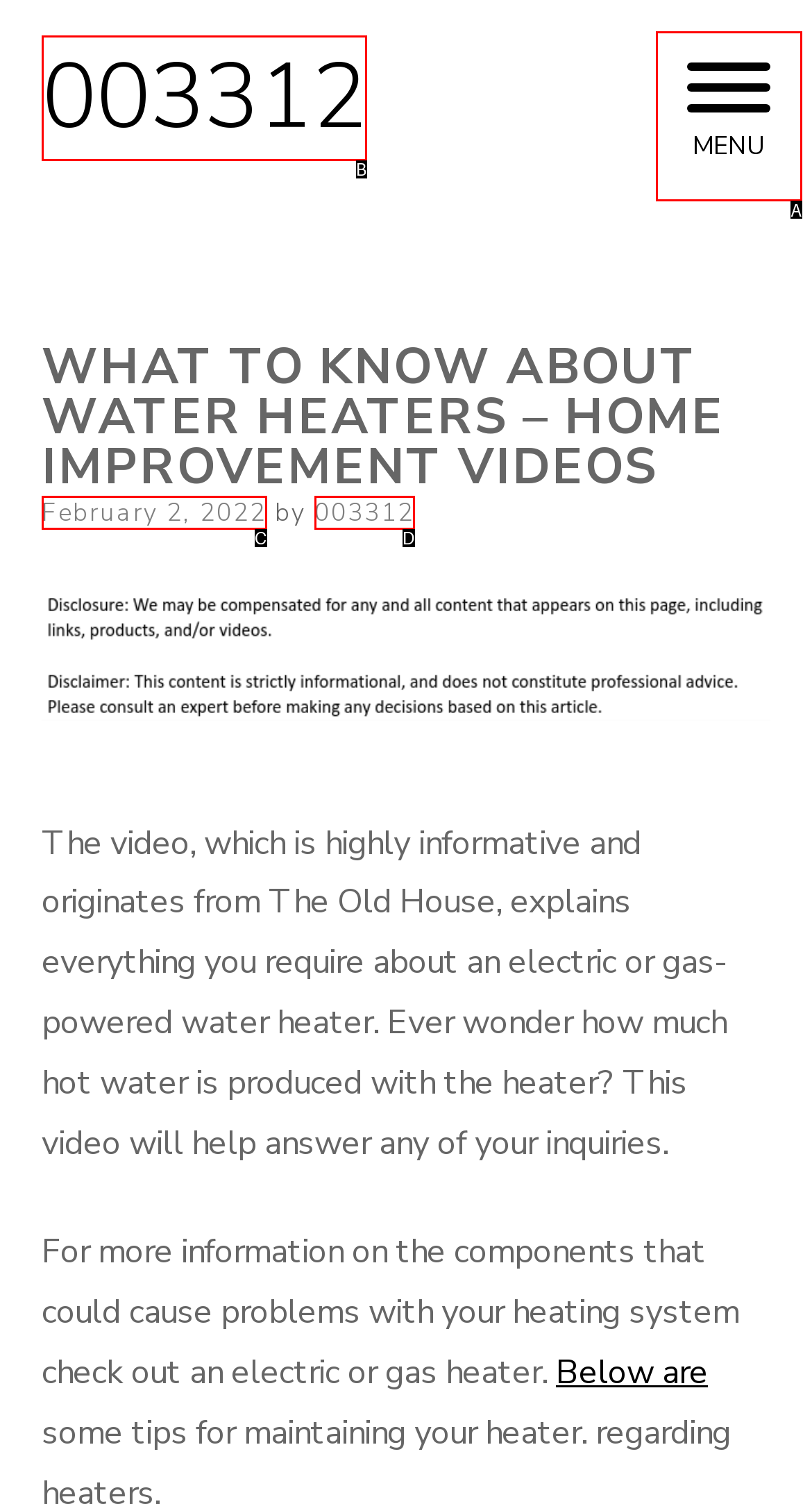Tell me which one HTML element best matches the description: February 2, 2022 Answer with the option's letter from the given choices directly.

C